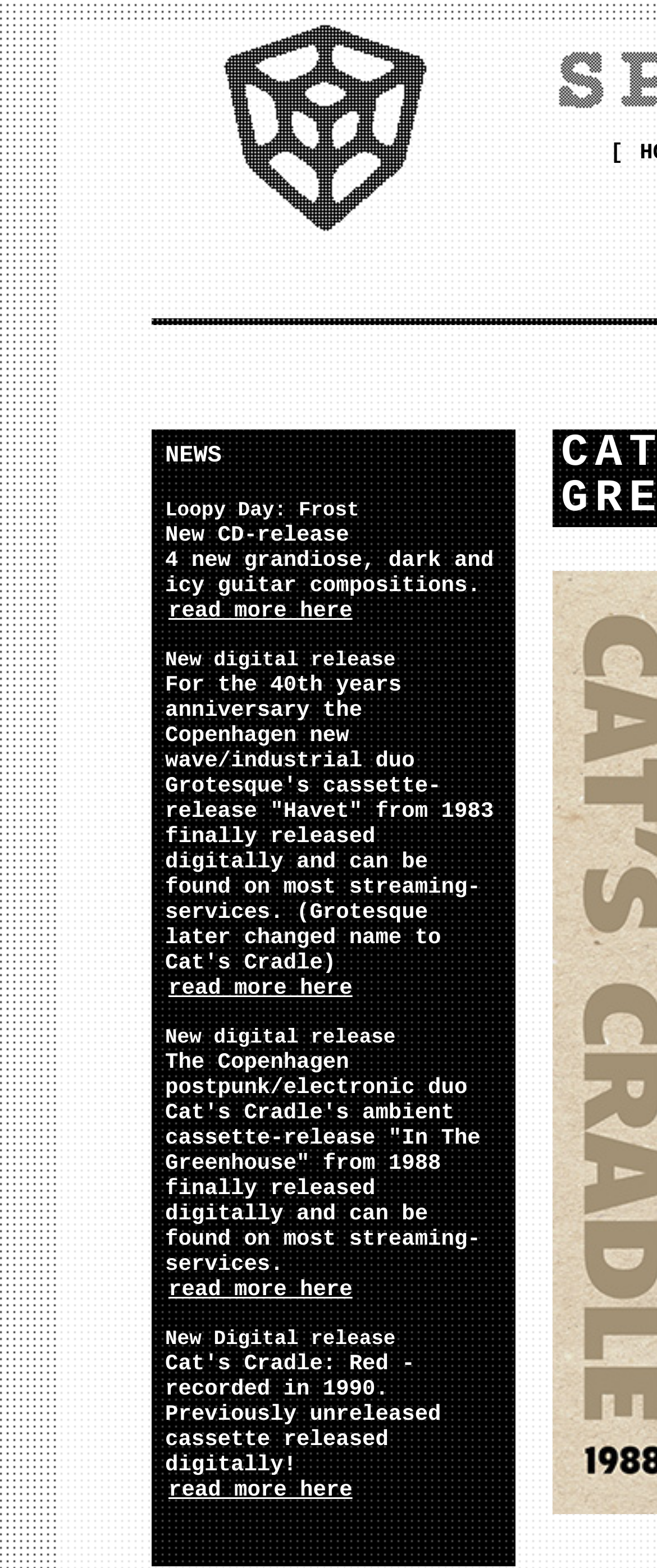How many 'read more here' links are there?
From the image, provide a succinct answer in one word or a short phrase.

4